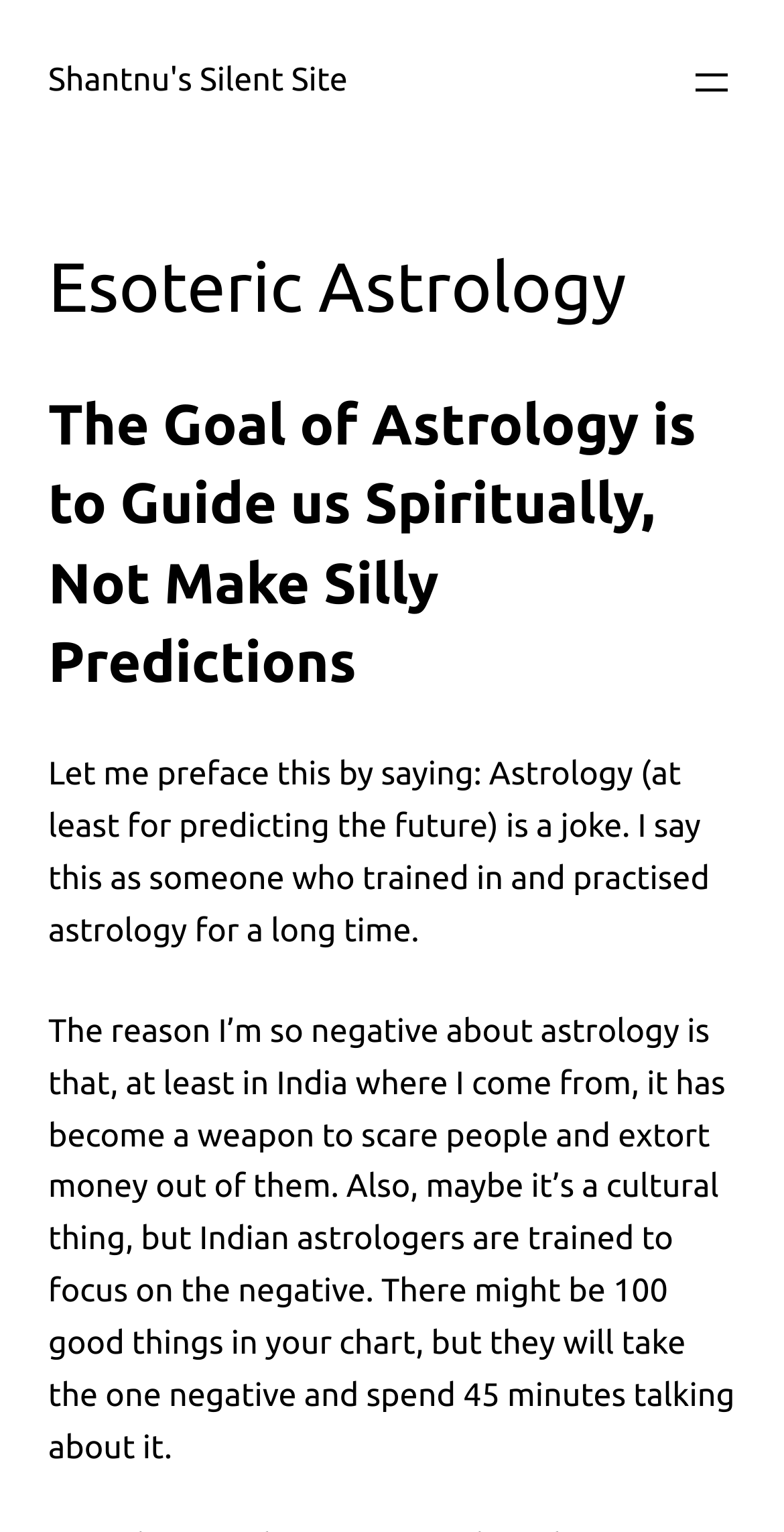Find and provide the bounding box coordinates for the UI element described here: "Shantnu's Silent Site". The coordinates should be given as four float numbers between 0 and 1: [left, top, right, bottom].

[0.062, 0.041, 0.443, 0.065]